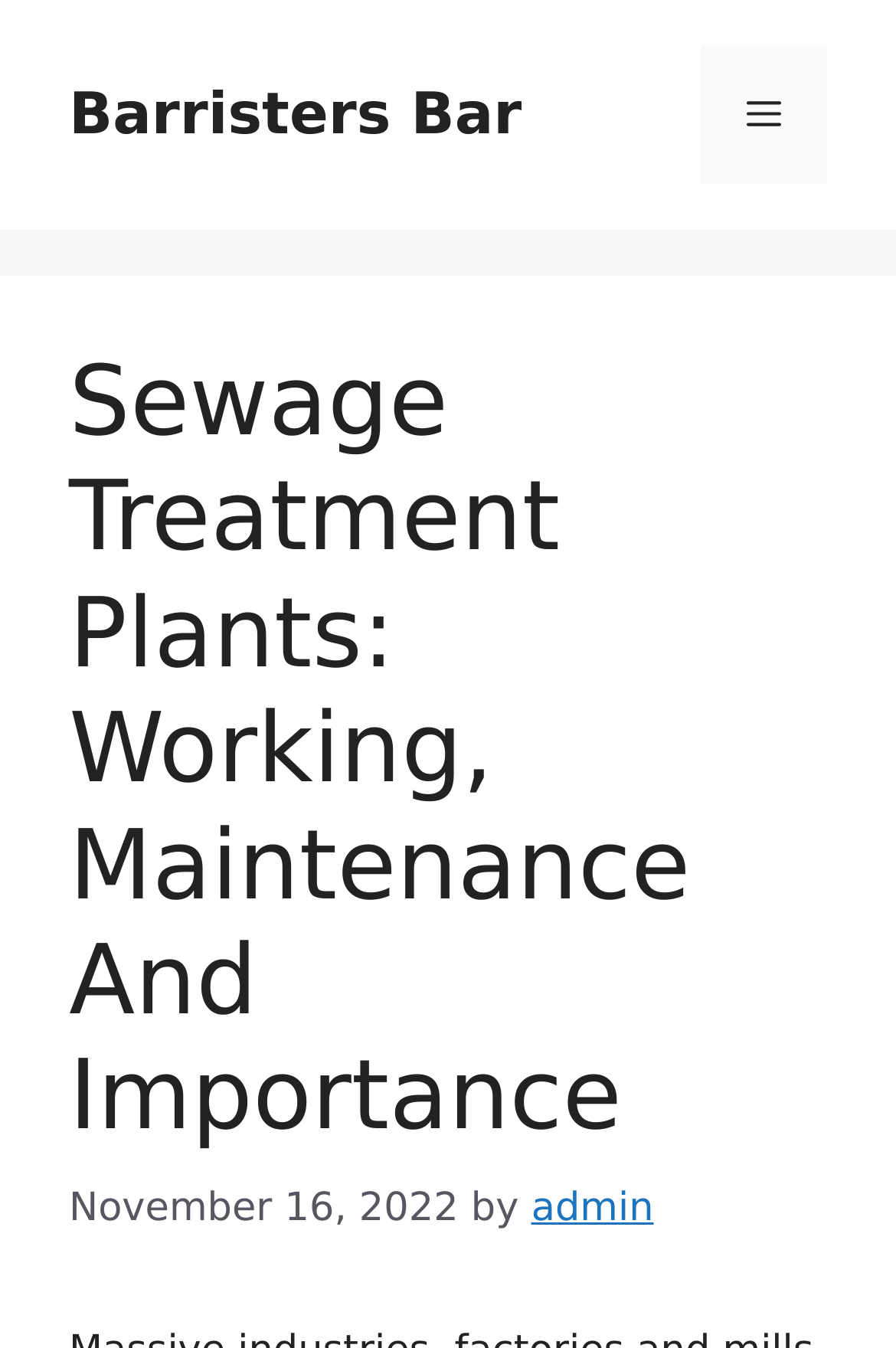Given the element description Barristers Bar, predict the bounding box coordinates for the UI element in the webpage screenshot. The format should be (top-left x, top-left y, bottom-right x, bottom-right y), and the values should be between 0 and 1.

[0.077, 0.06, 0.582, 0.109]